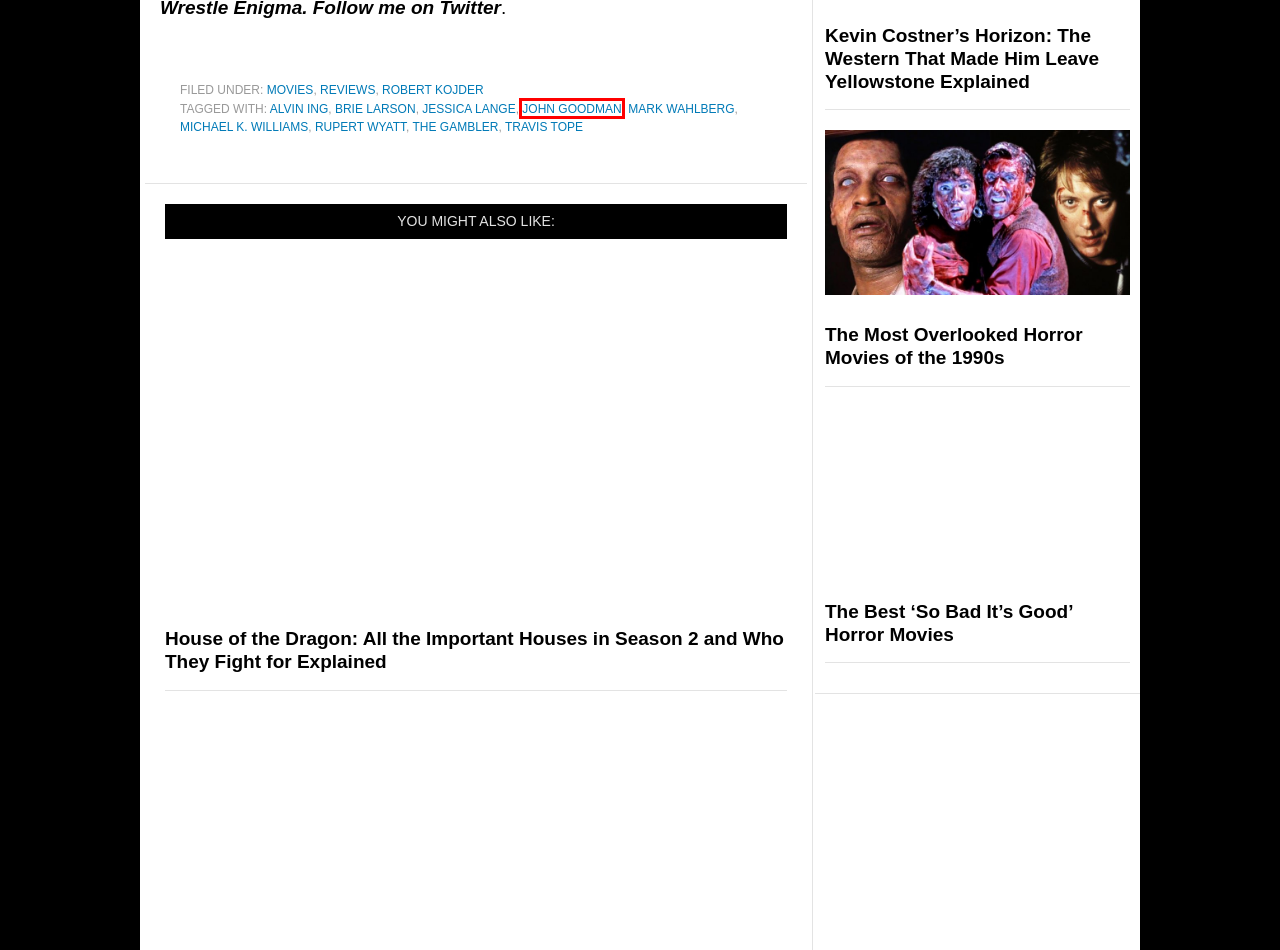Please examine the screenshot provided, which contains a red bounding box around a UI element. Select the webpage description that most accurately describes the new page displayed after clicking the highlighted element. Here are the candidates:
A. Michael K. Williams Archives - Flickering Myth
B. Reviews Archives - Flickering Myth
C. John Goodman Archives - Flickering Myth
D. The Best 'So Bad It's Good' Horror Movies
E. Jessica Lange Archives - Flickering Myth
F. The Gambler Archives - Flickering Myth
G. Alvin Ing Archives - Flickering Myth
H. Rupert Wyatt Archives - Flickering Myth

C